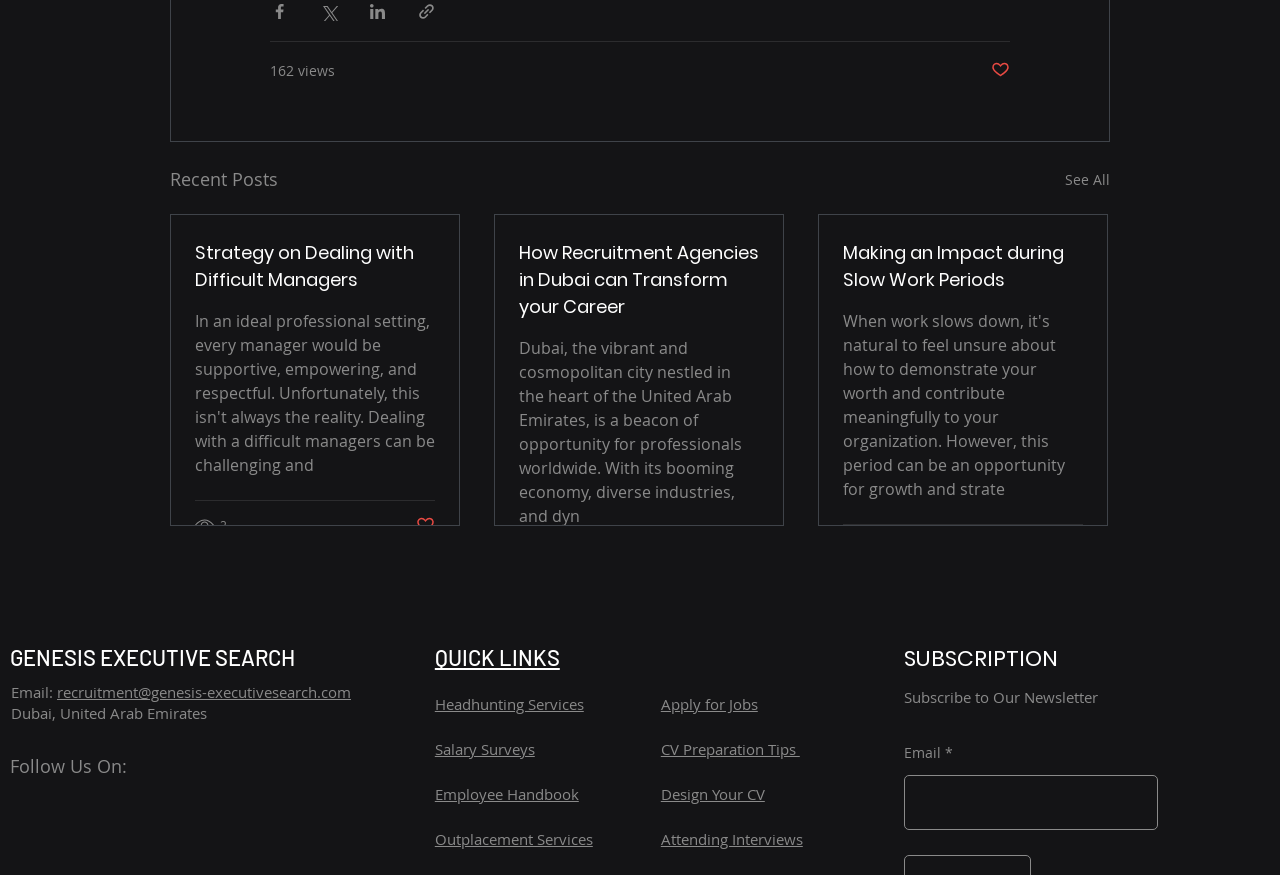Can you determine the bounding box coordinates of the area that needs to be clicked to fulfill the following instruction: "Follow Genesis Executive Search on LinkedIn"?

[0.108, 0.861, 0.127, 0.889]